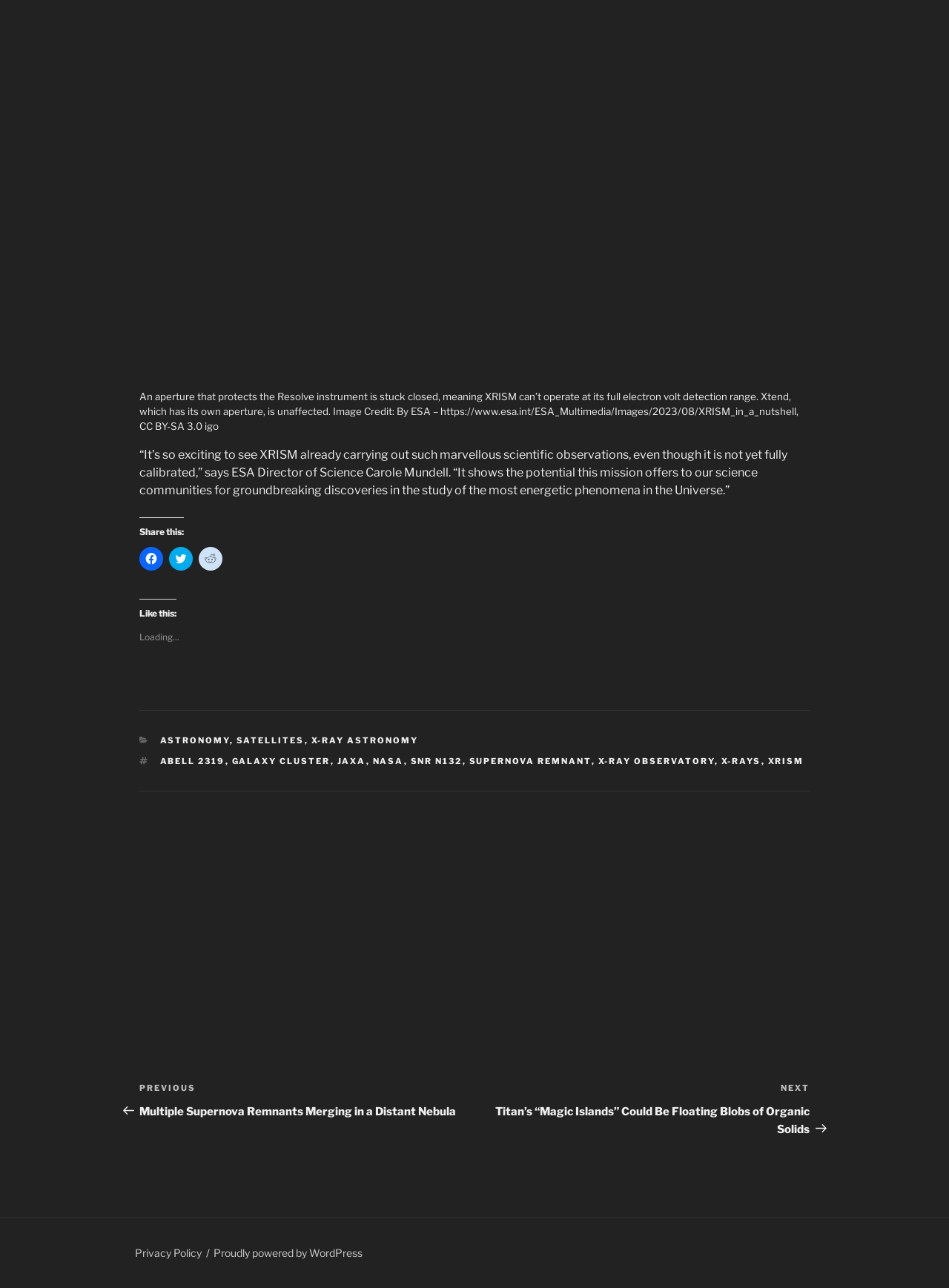Indicate the bounding box coordinates of the element that needs to be clicked to satisfy the following instruction: "Share on Facebook". The coordinates should be four float numbers between 0 and 1, i.e., [left, top, right, bottom].

[0.147, 0.424, 0.172, 0.443]